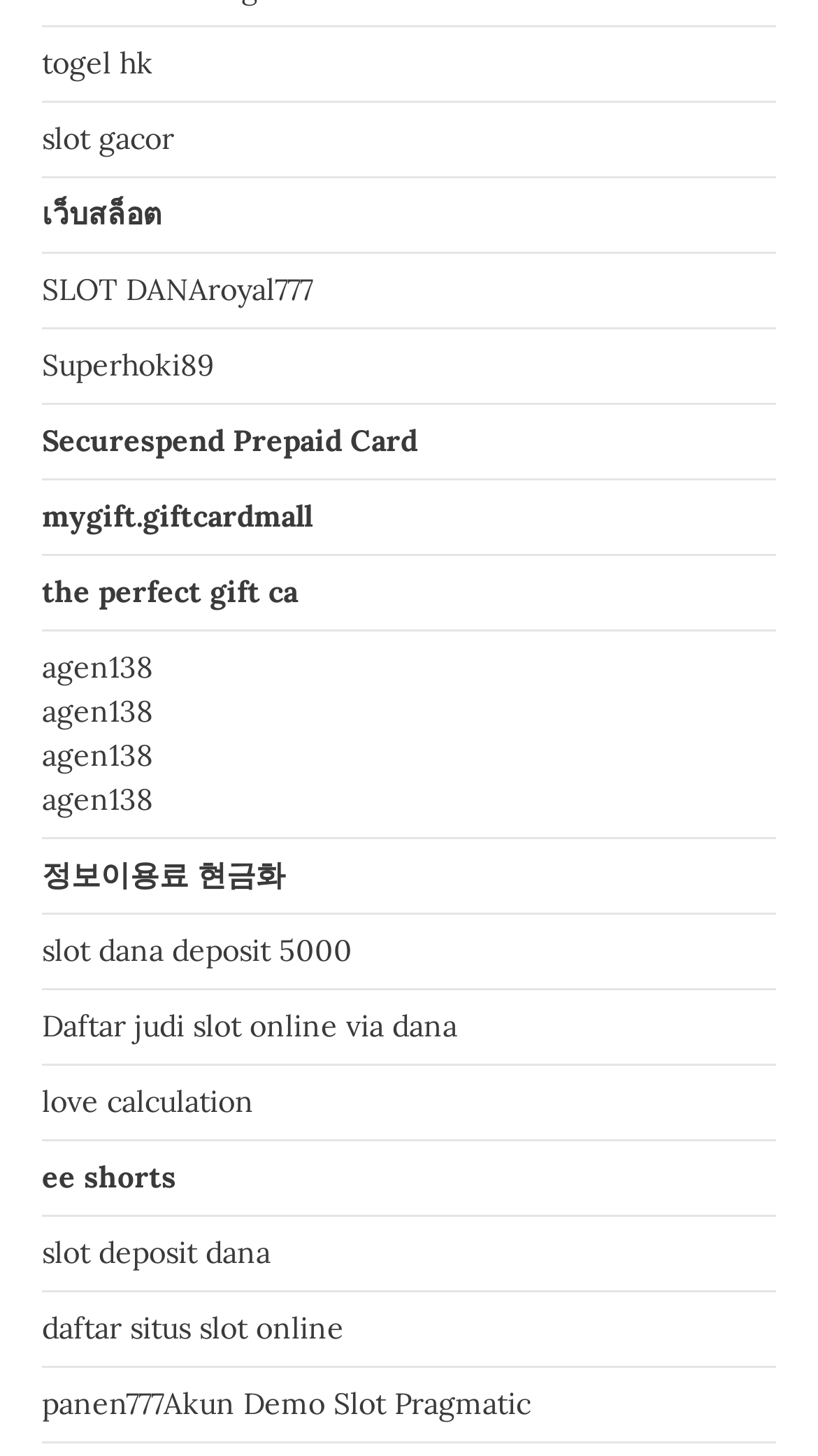Locate the bounding box coordinates of the segment that needs to be clicked to meet this instruction: "check love calculation".

[0.051, 0.743, 0.31, 0.769]